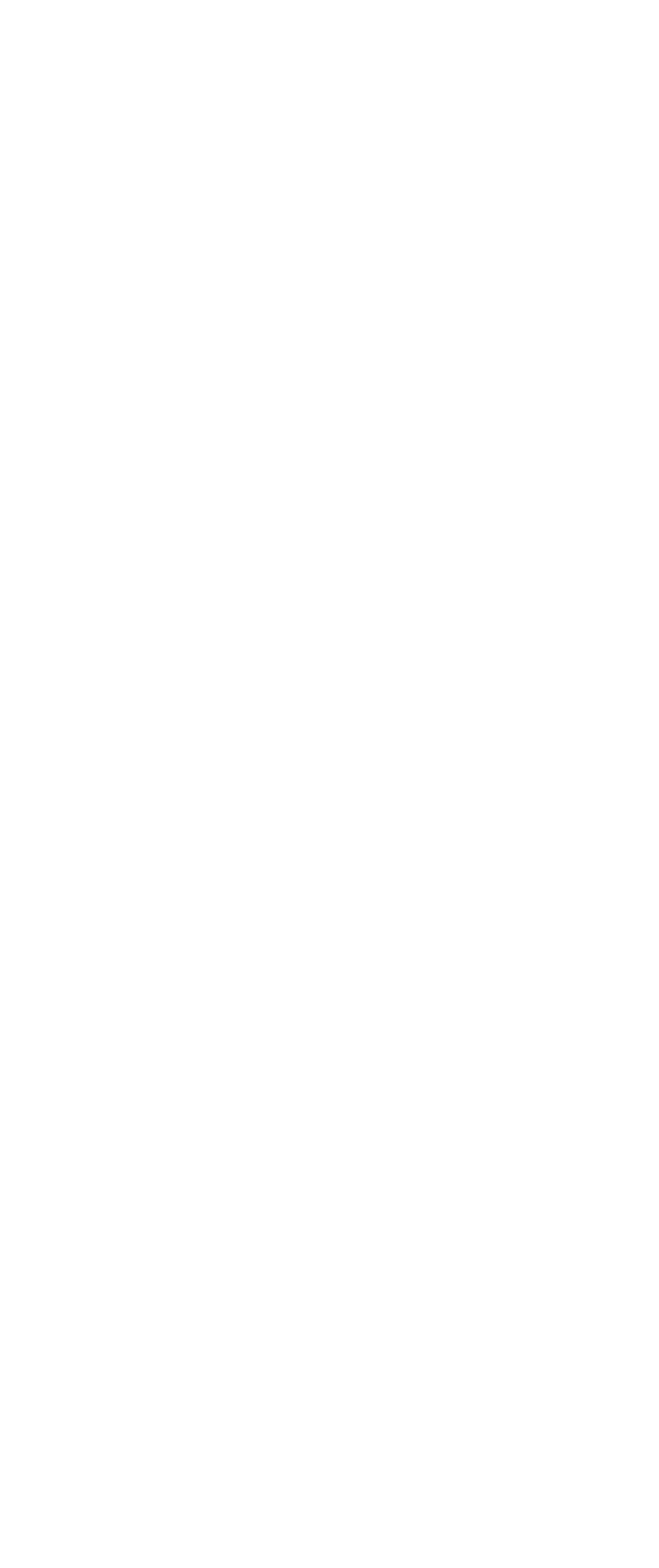How many partner badges are displayed? Examine the screenshot and reply using just one word or a brief phrase.

4